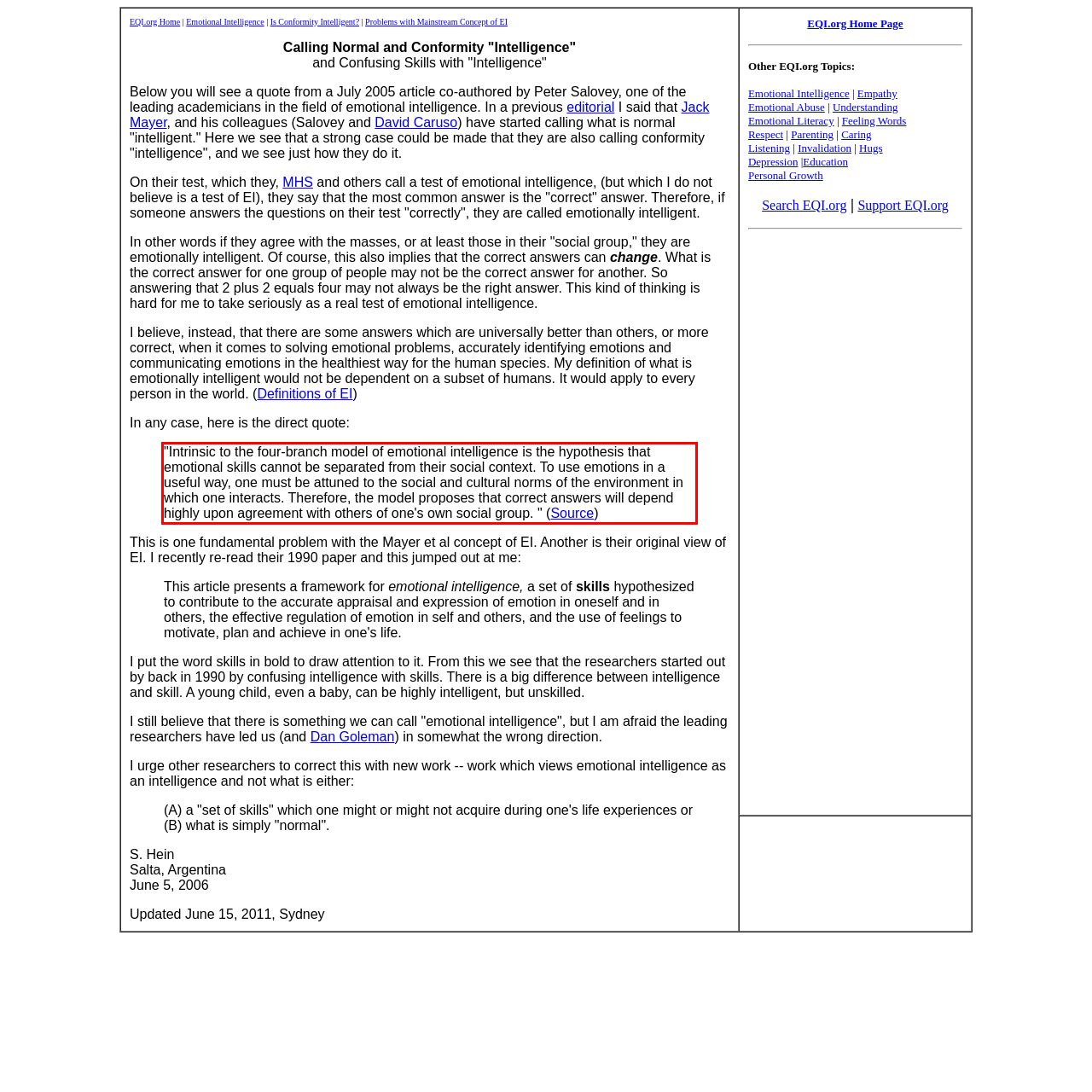Given a screenshot of a webpage, locate the red bounding box and extract the text it encloses.

"Intrinsic to the four-branch model of emotional intelligence is the hypothesis that emotional skills cannot be separated from their social context. To use emotions in a useful way, one must be attuned to the social and cultural norms of the environment in which one interacts. Therefore, the model proposes that correct answers will depend highly upon agreement with others of one's own social group. " (Source)